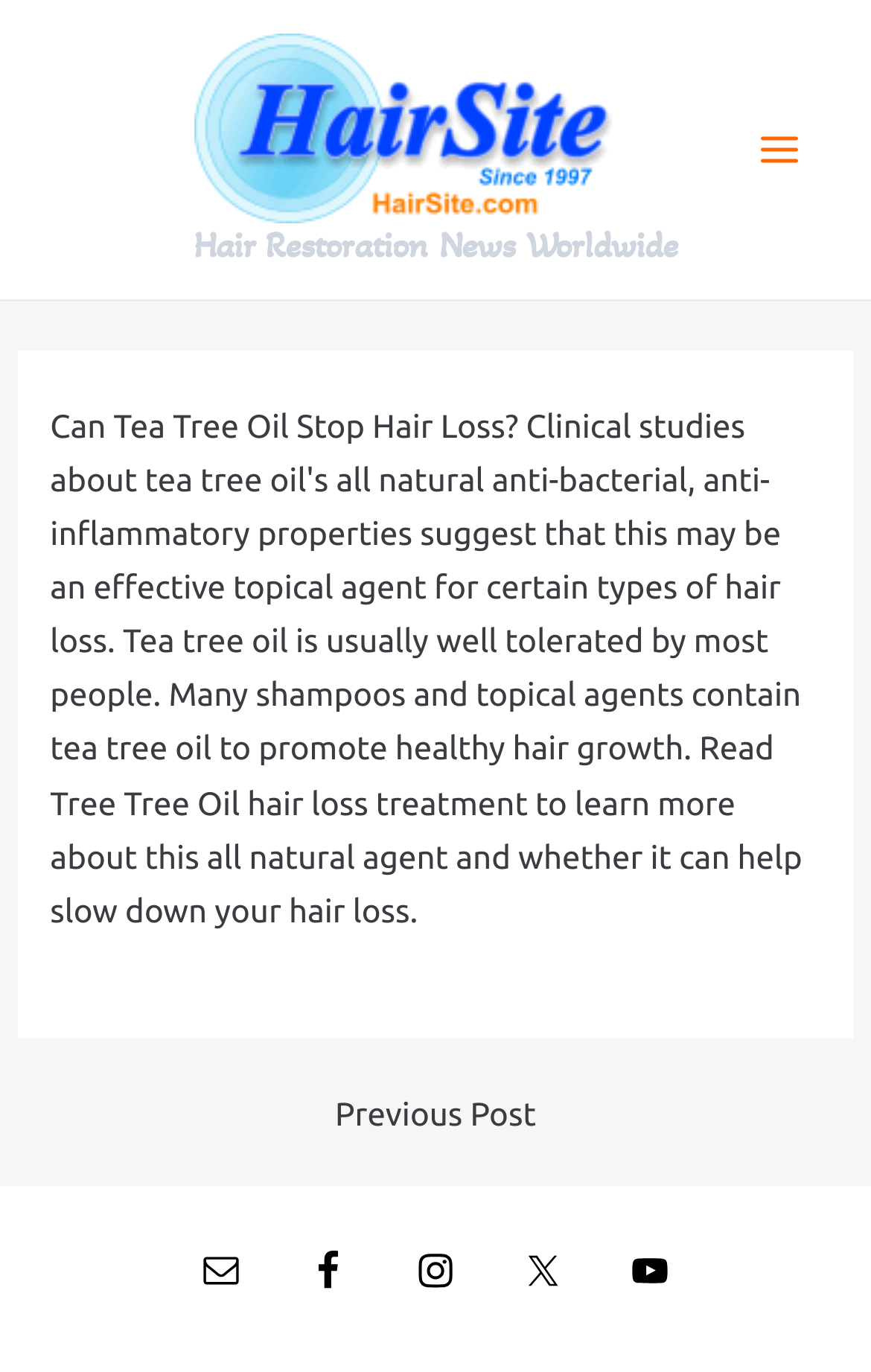What is the topic of the article?
Based on the visual content, answer with a single word or a brief phrase.

Tea Tree Oil hair loss treatment